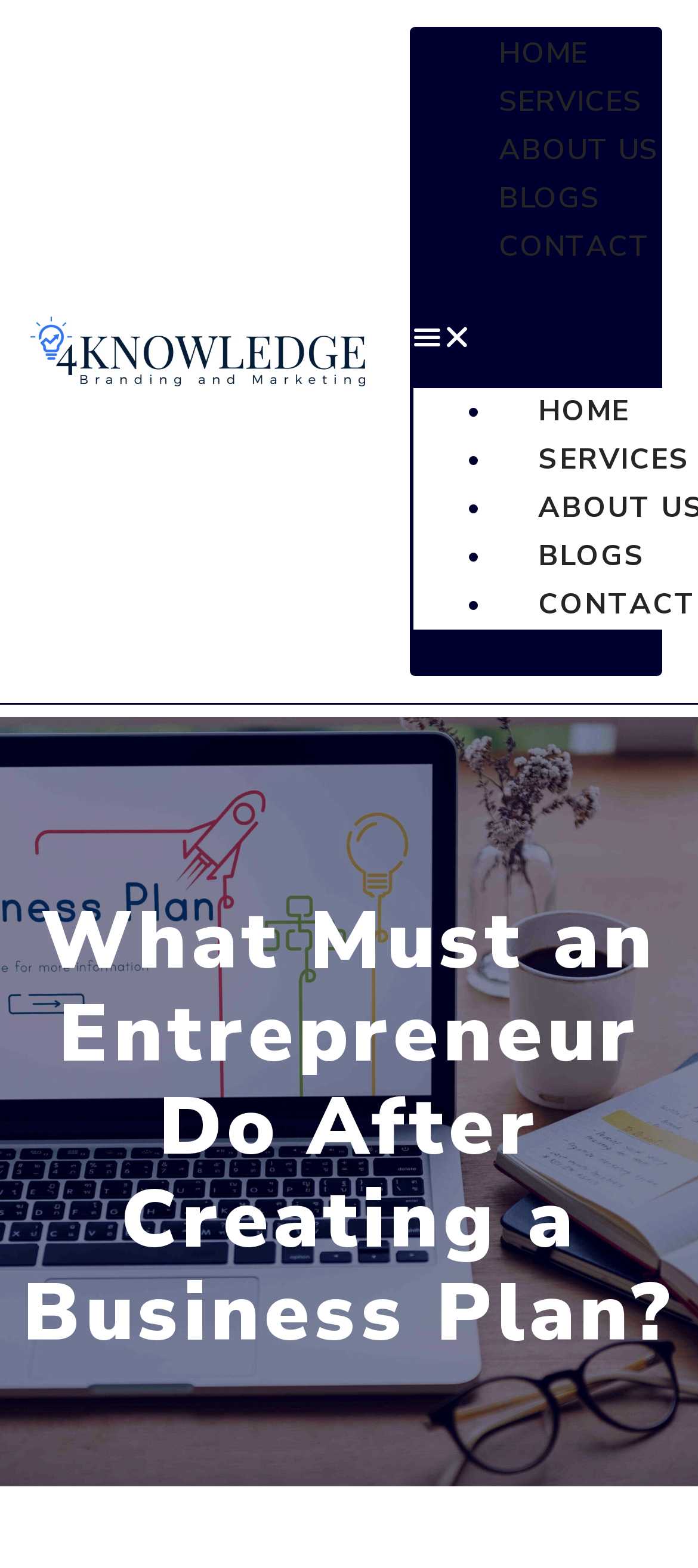Provide a one-word or one-phrase answer to the question:
Is the menu expanded or collapsed by default?

Collapsed